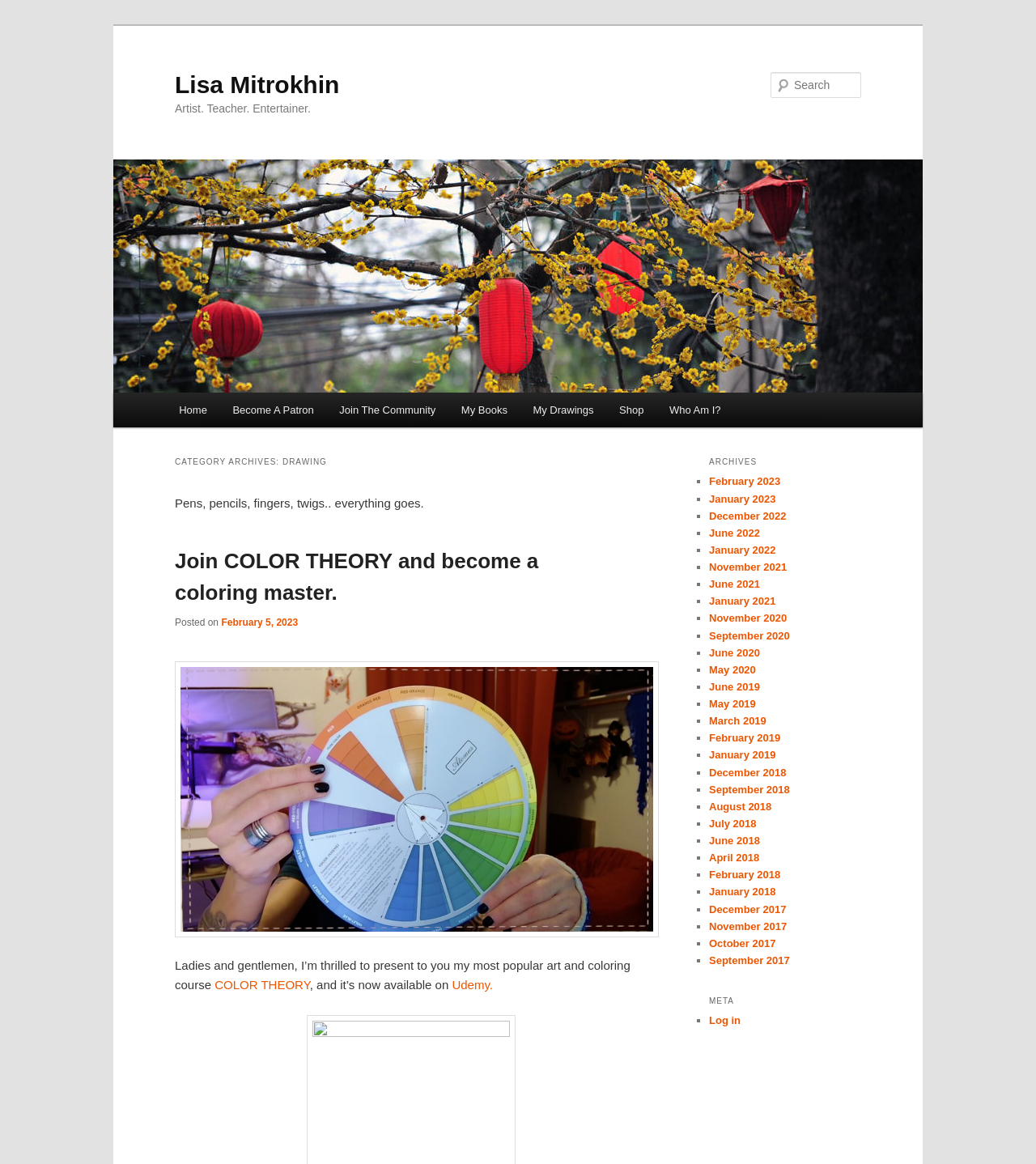Locate the bounding box coordinates of the area to click to fulfill this instruction: "Join the community". The bounding box should be presented as four float numbers between 0 and 1, in the order [left, top, right, bottom].

[0.315, 0.337, 0.433, 0.367]